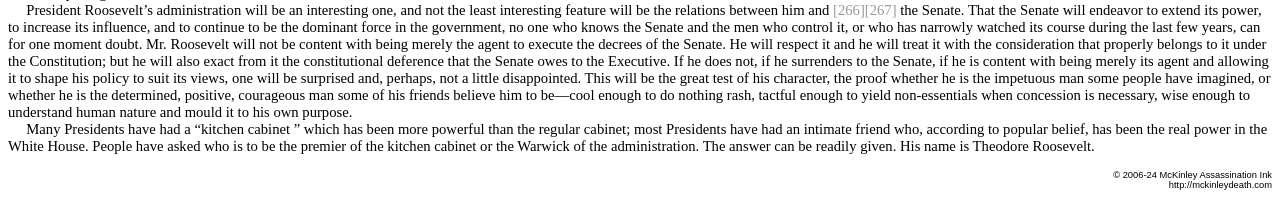Please determine the bounding box coordinates, formatted as (top-left x, top-left y, bottom-right x, bottom-right y), with all values as floating point numbers between 0 and 1. Identify the bounding box of the region described as: http://mckinleydeath.com

[0.913, 0.909, 0.994, 0.959]